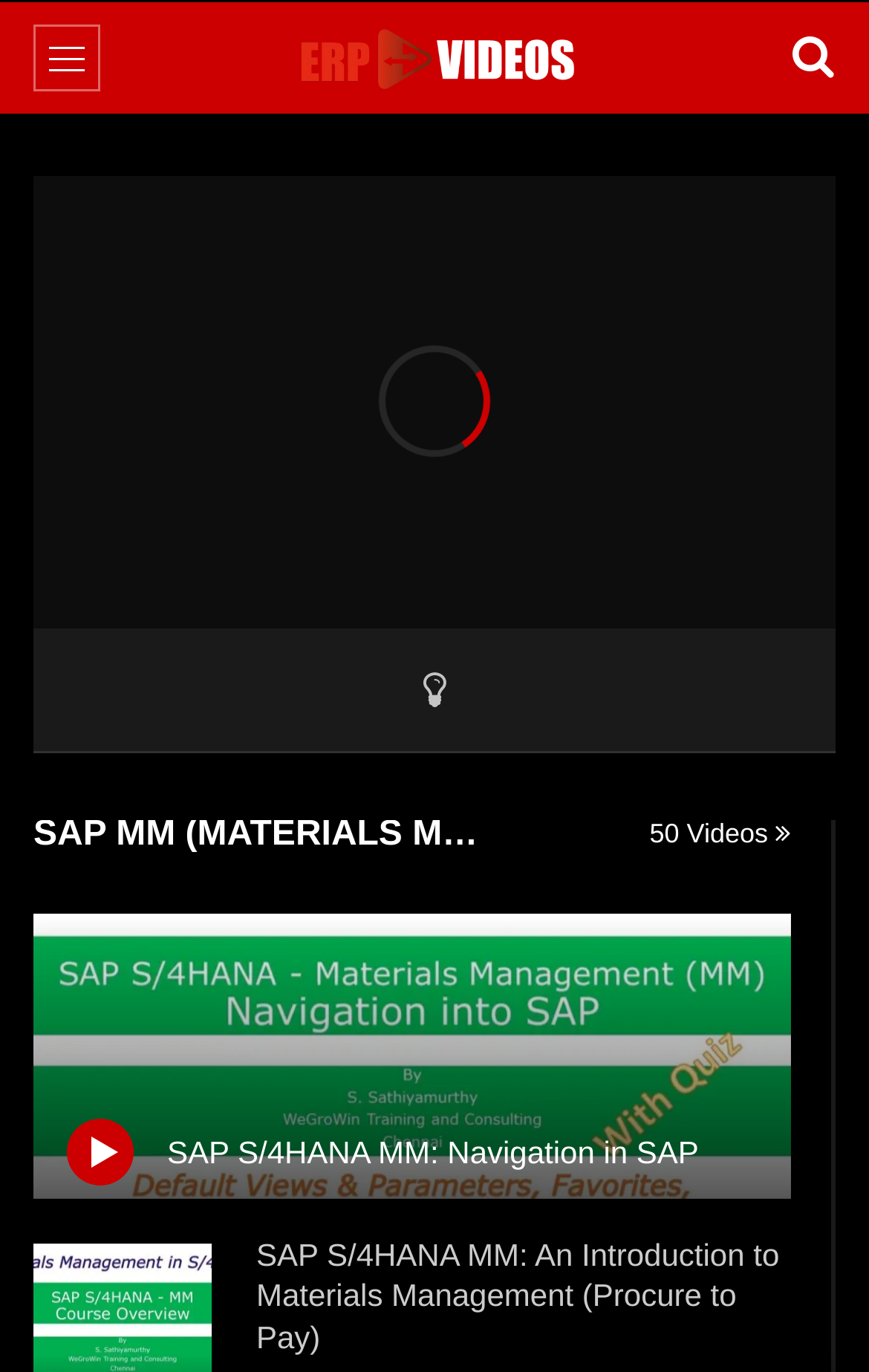Is there a search function on this webpage?
Refer to the image and provide a concise answer in one word or phrase.

Yes